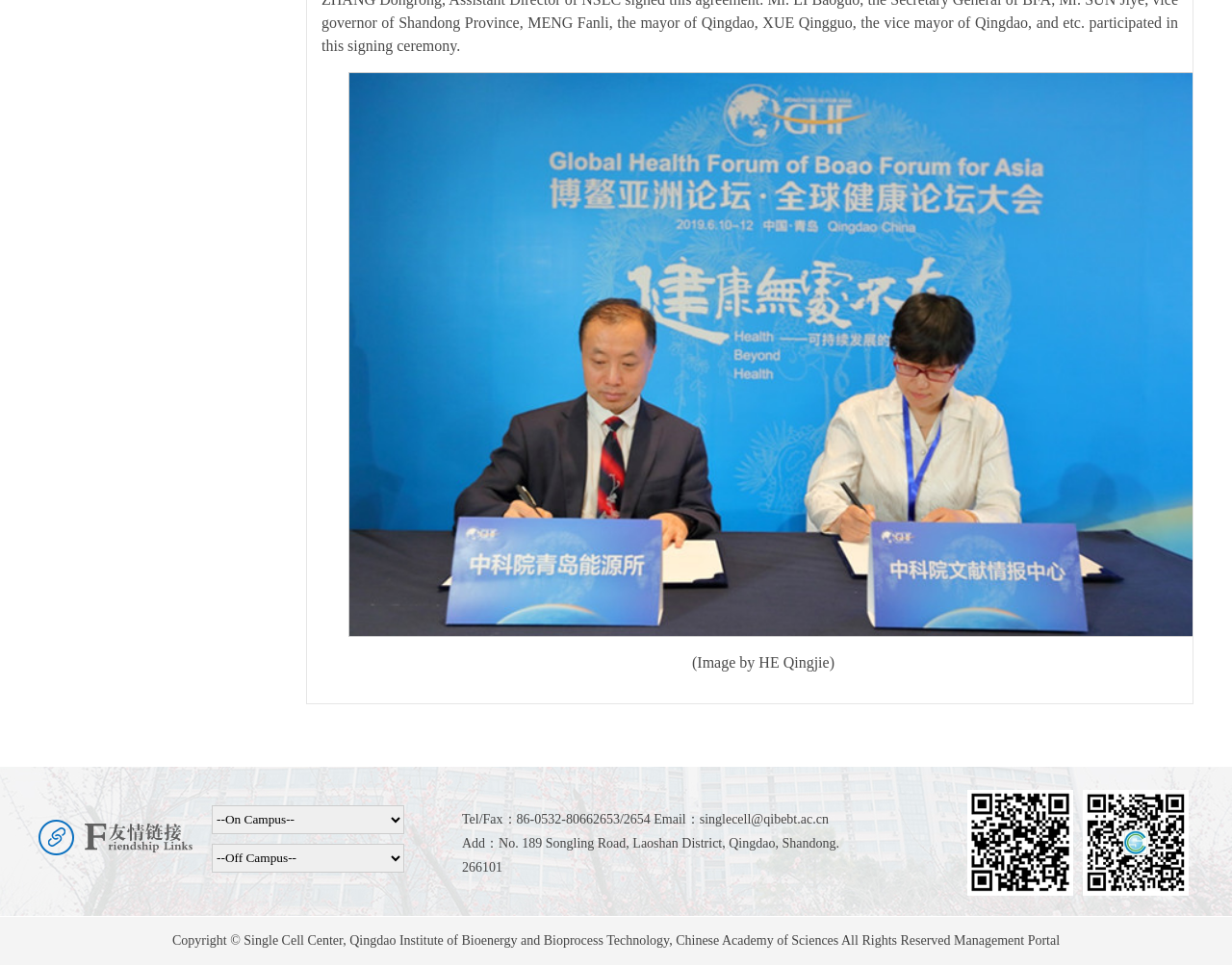What is the copyright information? Based on the image, give a response in one word or a short phrase.

Copyright © Single Cell Center